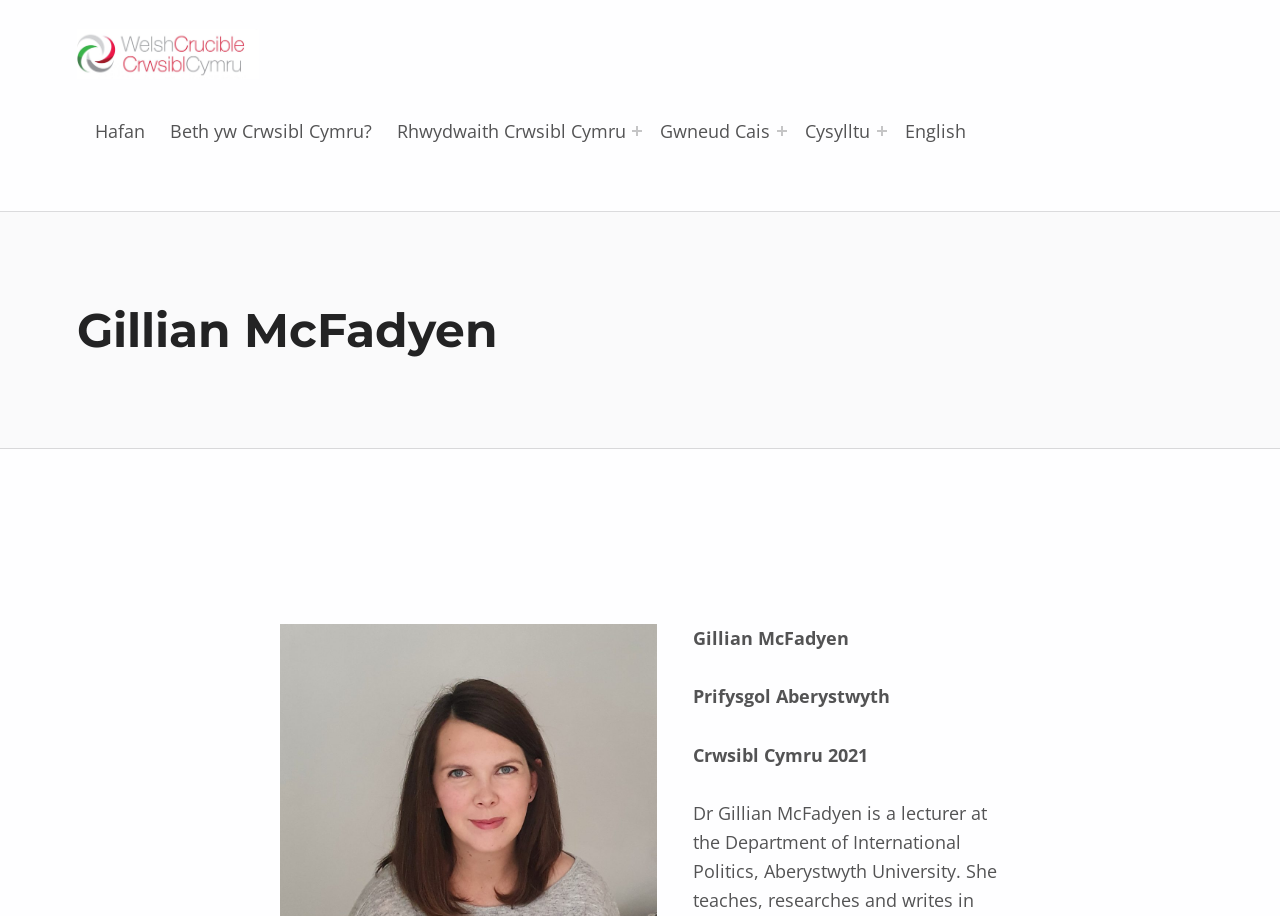Please determine the bounding box coordinates for the element with the description: "Beth yw Crwsibl Cymru?".

[0.127, 0.114, 0.296, 0.172]